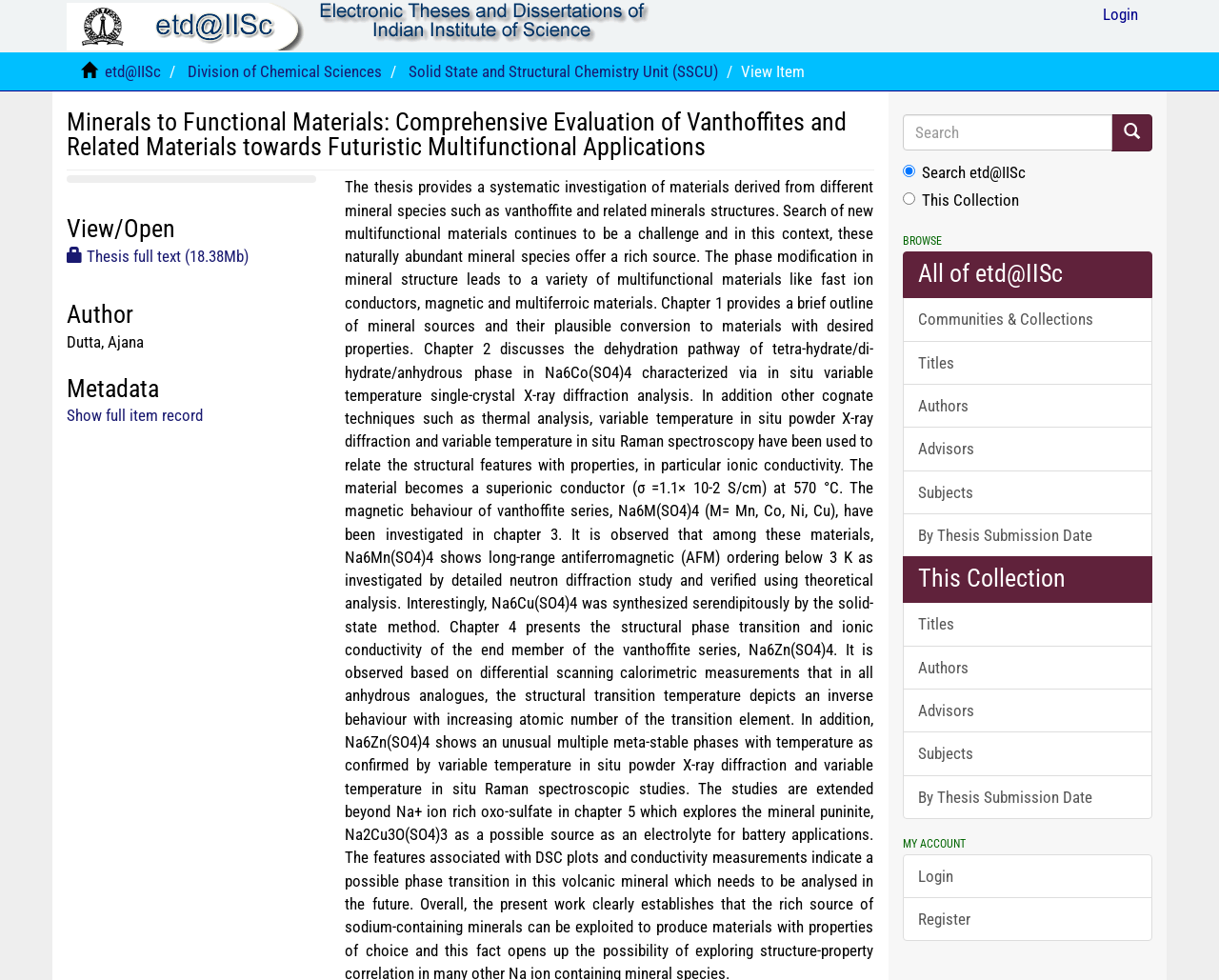Answer the question with a brief word or phrase:
What is the author of the thesis?

Dutta, Ajana